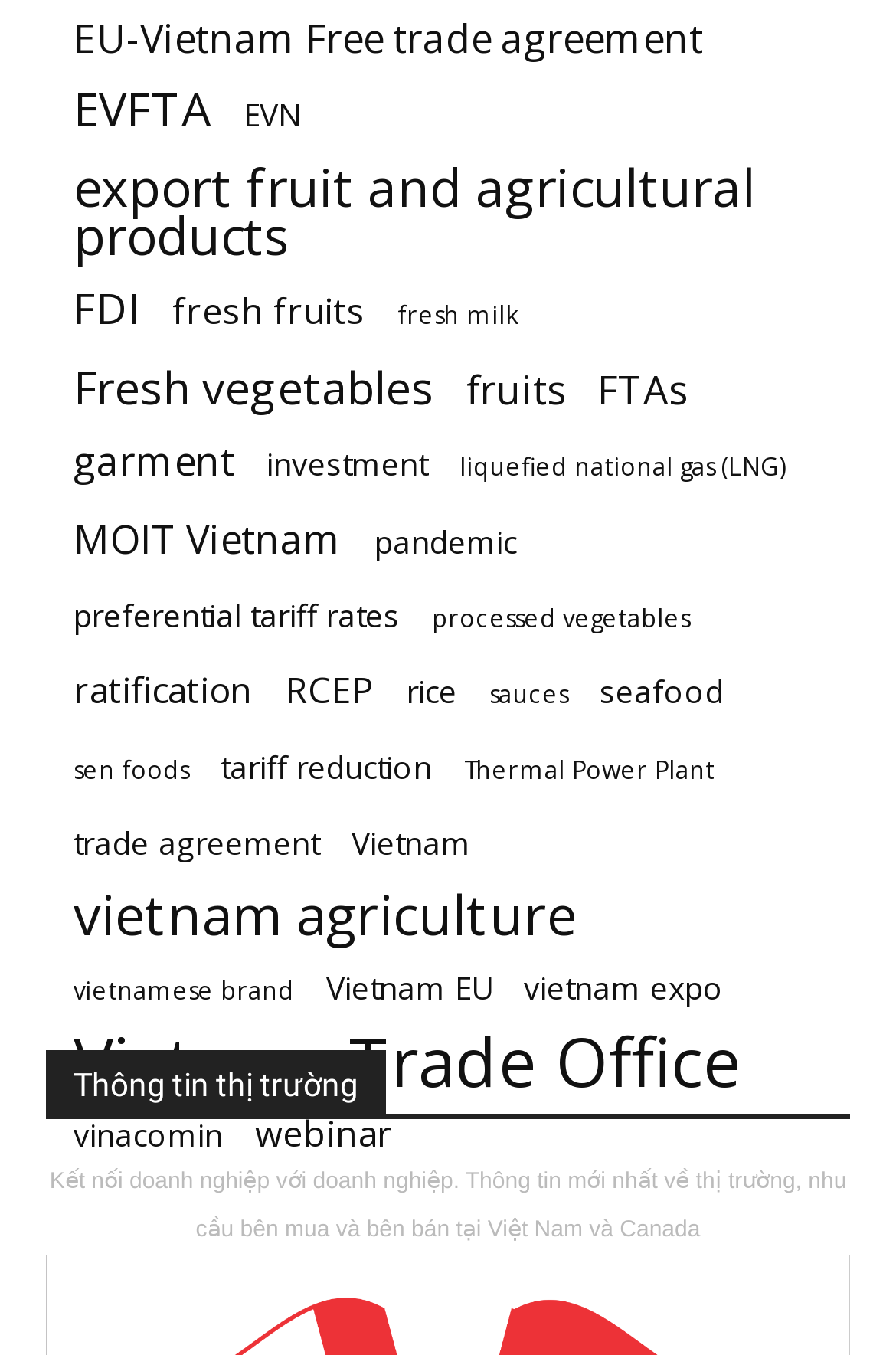Locate the bounding box coordinates of the element that needs to be clicked to carry out the instruction: "Learn about Vietnam EU trade agreement". The coordinates should be given as four float numbers ranging from 0 to 1, i.e., [left, top, right, bottom].

[0.364, 0.713, 0.549, 0.748]